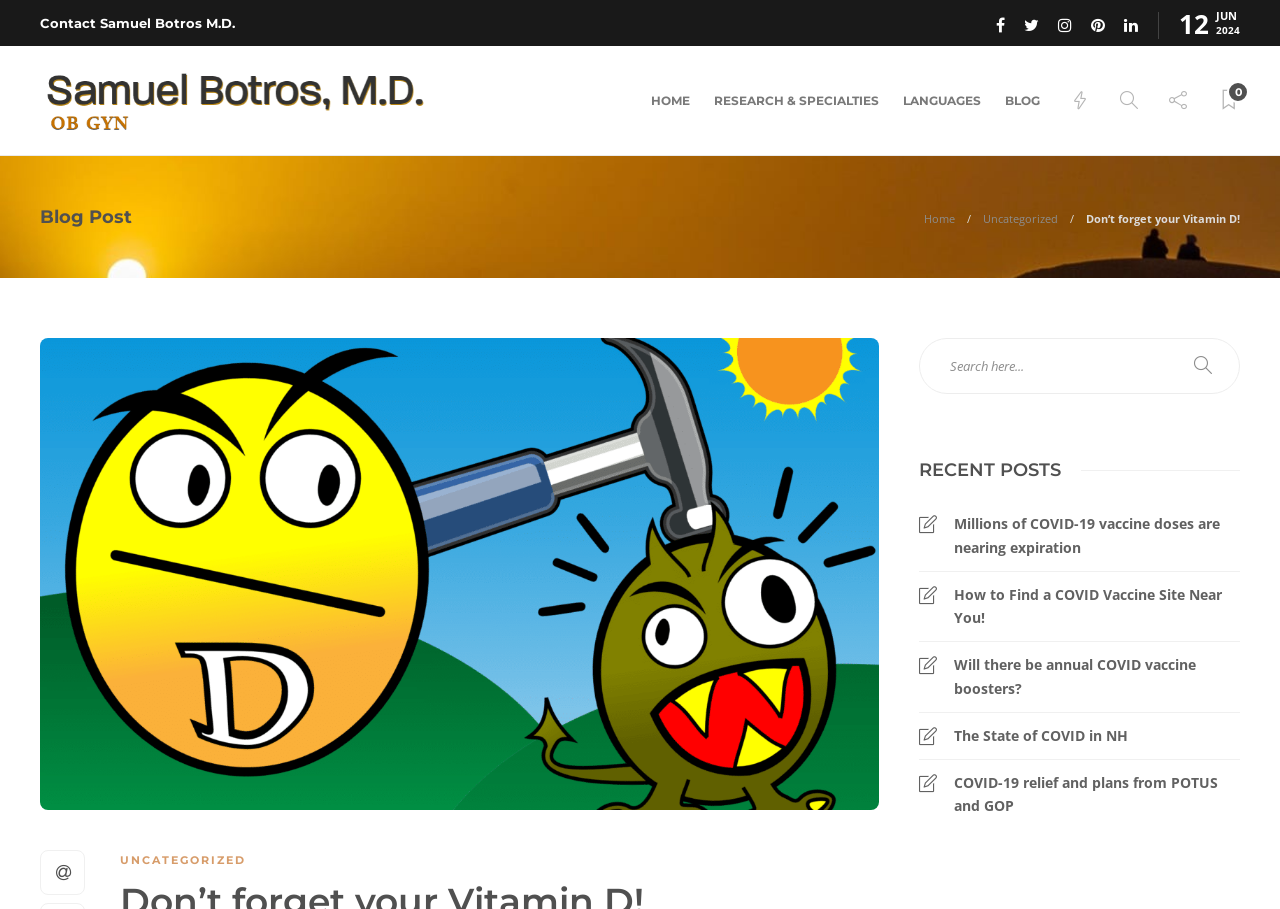Identify the bounding box coordinates of the part that should be clicked to carry out this instruction: "Click on the 'Contact Samuel Botros M.D.' link".

[0.031, 0.003, 0.184, 0.047]